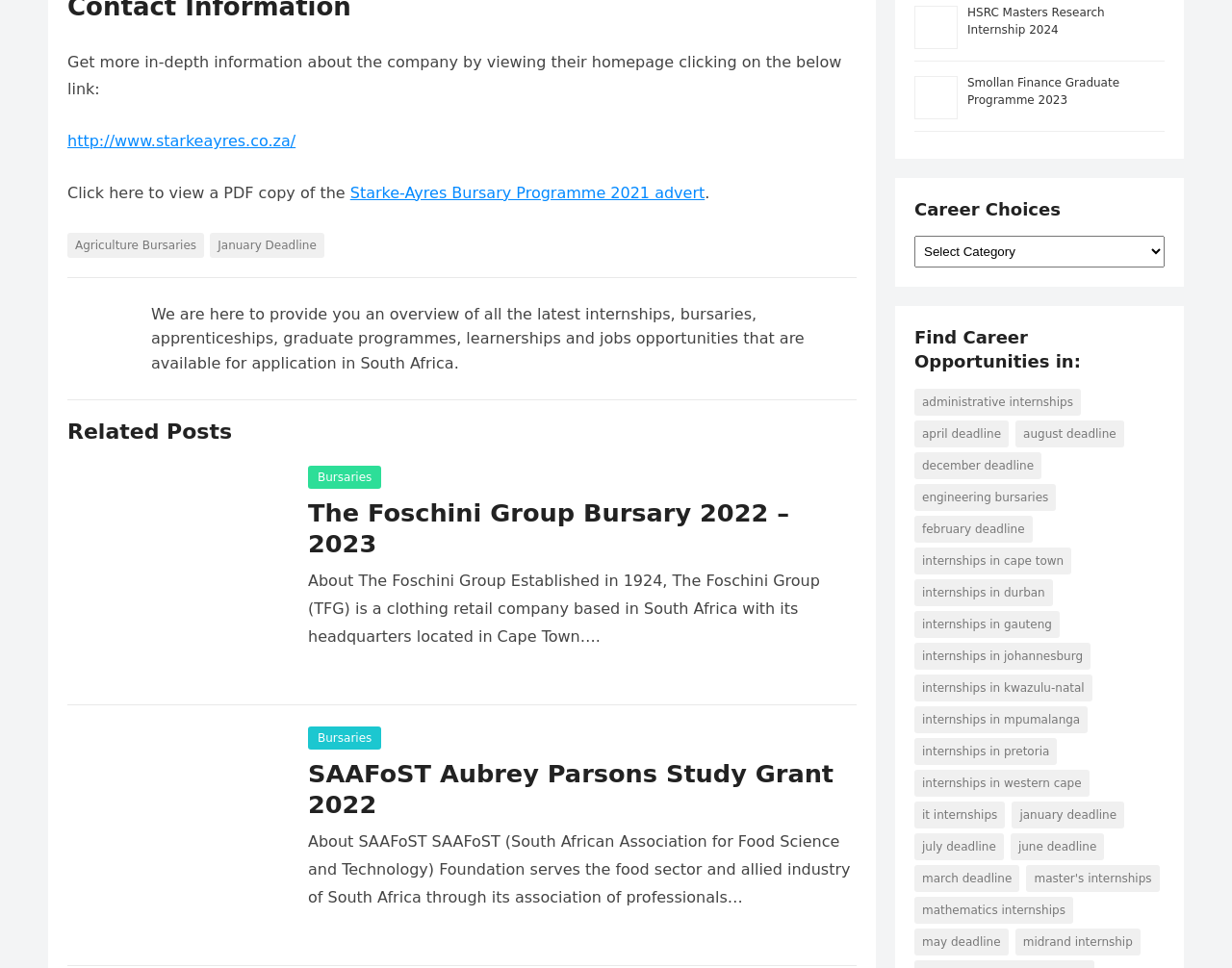Identify the bounding box of the HTML element described here: "Internships in Western Cape". Provide the coordinates as four float numbers between 0 and 1: [left, top, right, bottom].

[0.742, 0.795, 0.884, 0.823]